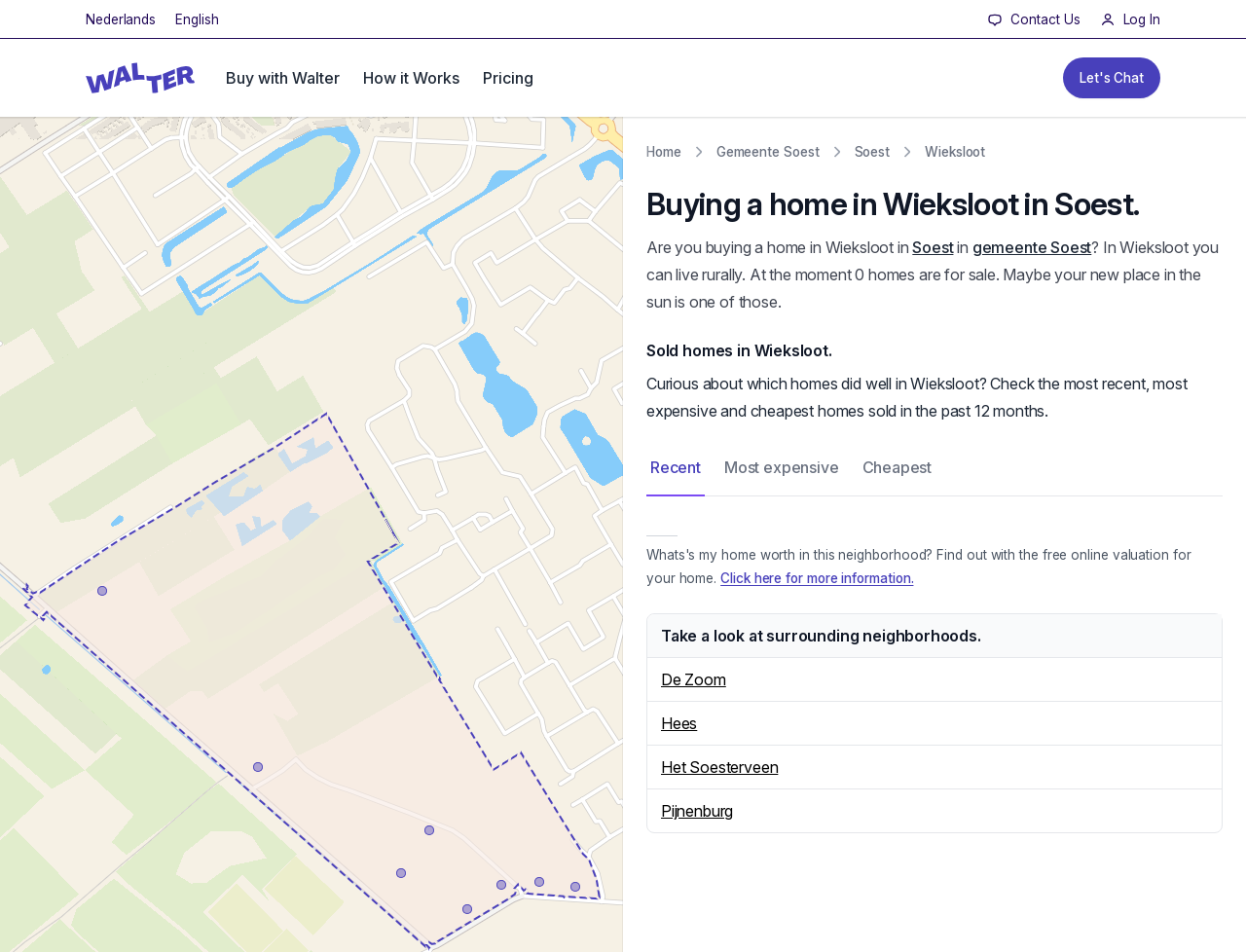What is the name of the neighborhood in Soest?
Analyze the image and provide a thorough answer to the question.

The webpage is about buying a house in Wieksloot, which is a neighborhood in Soest, municipality Soest Utrecht. The breadcrumb navigation also shows 'Soest' and 'Wieksloot' as the current location.